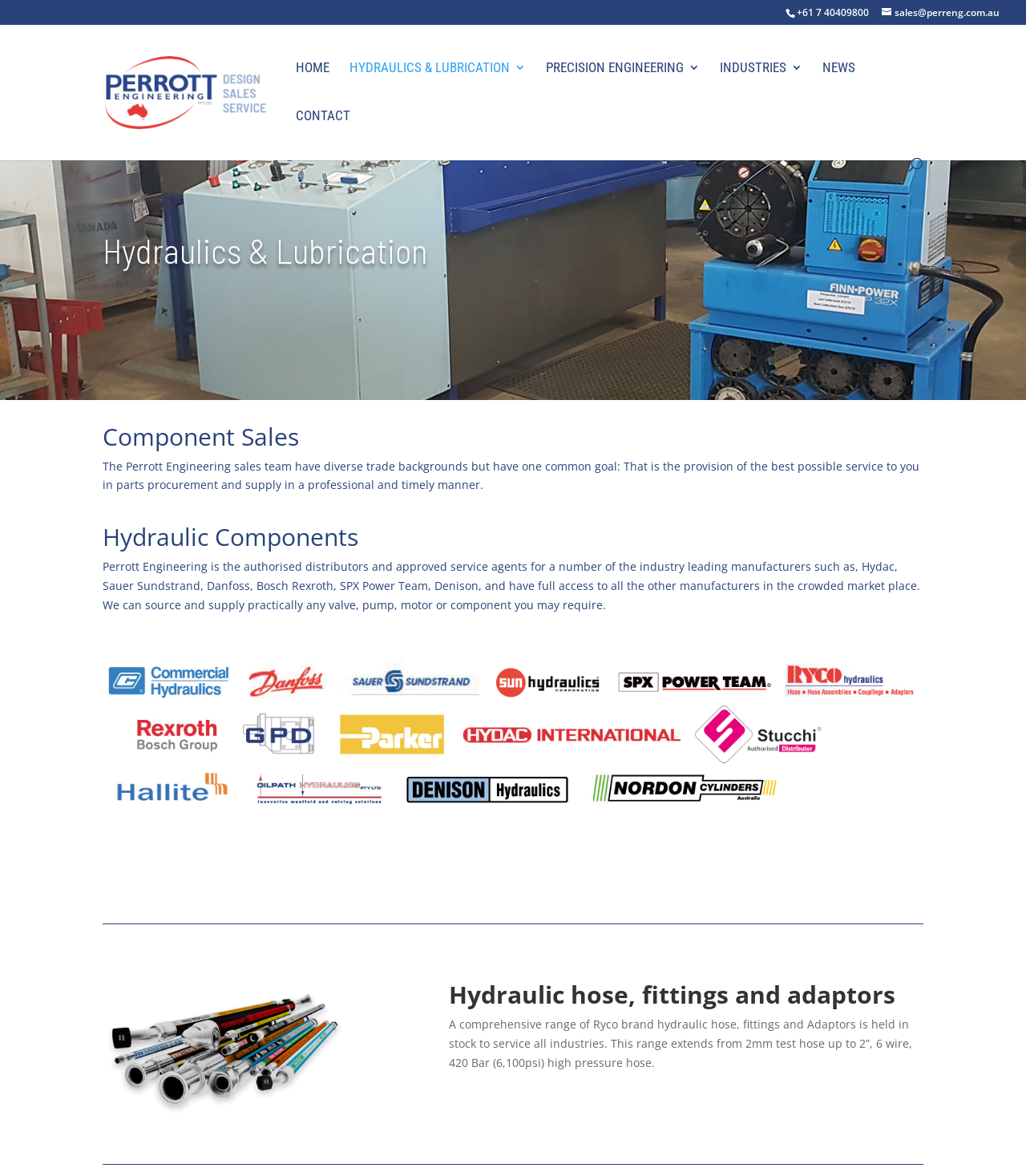Give a concise answer using one word or a phrase to the following question:
What is the phone number on the webpage?

+61 7 40409800